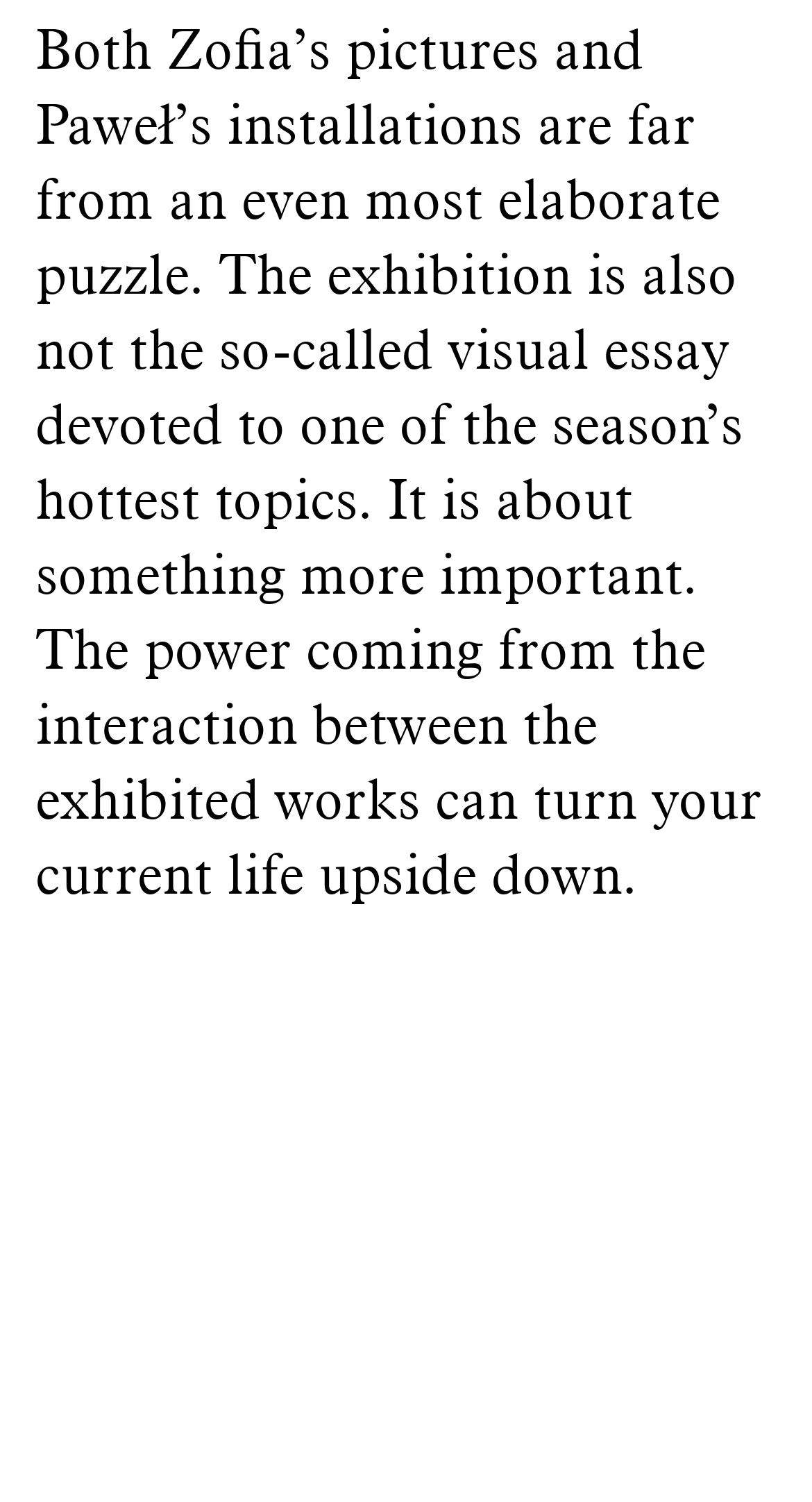Give the bounding box coordinates for this UI element: "Instagram". The coordinates should be four float numbers between 0 and 1, arranged as [left, top, right, bottom].

[0.243, 0.946, 0.463, 0.981]